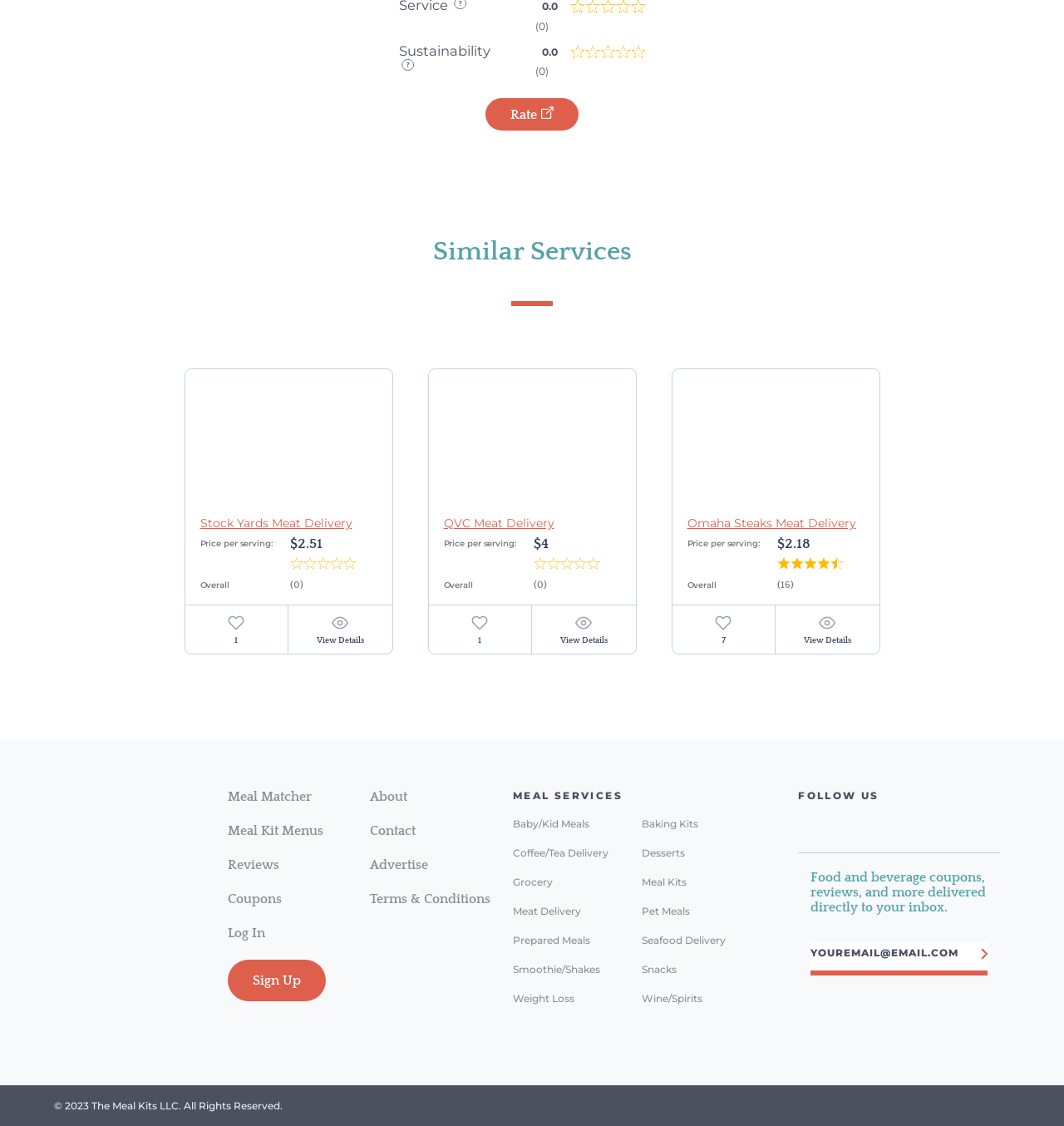Please find the bounding box for the UI element described by: "Omaha Steaks Meat Delivery".

[0.646, 0.458, 0.804, 0.471]